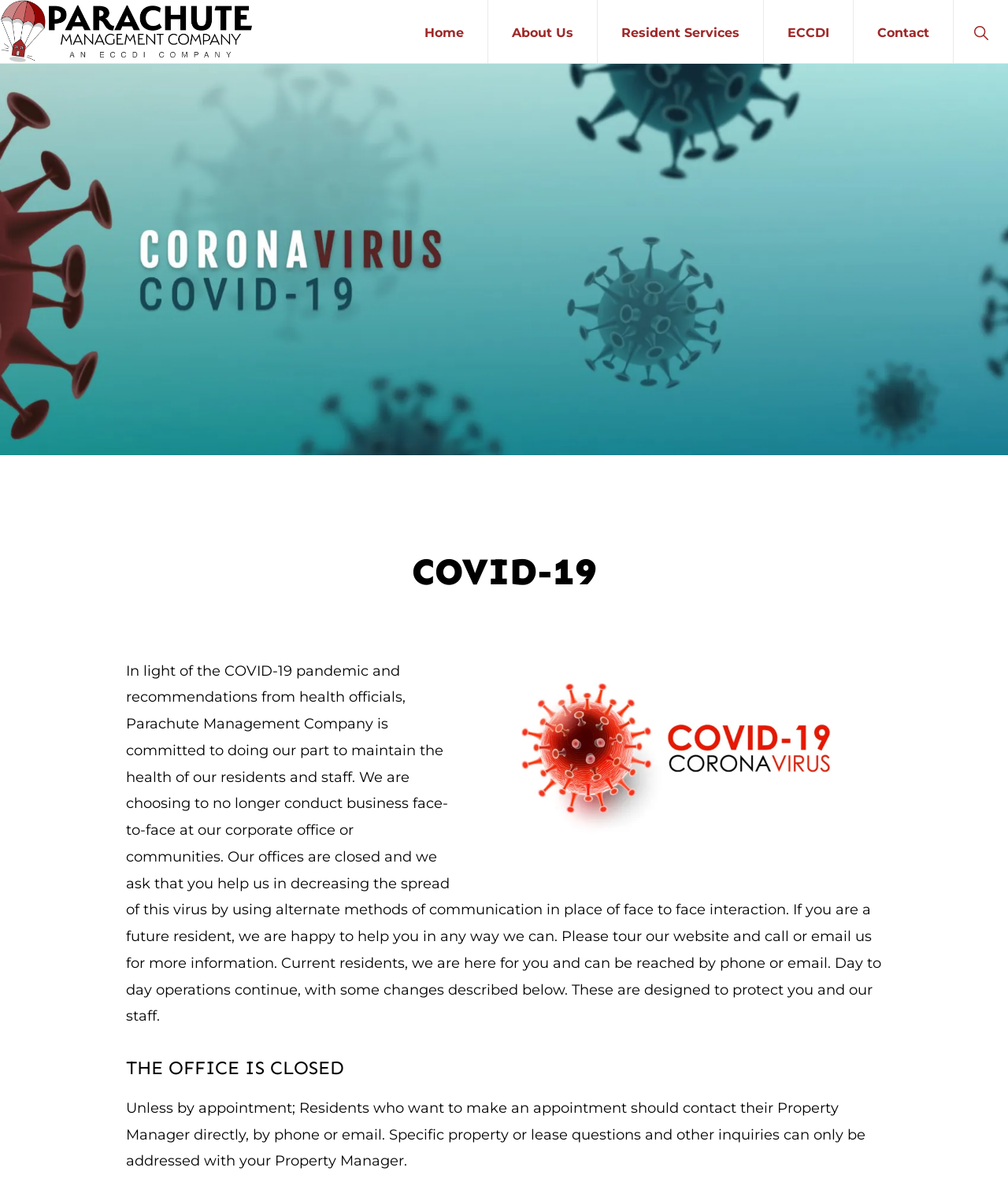Specify the bounding box coordinates of the region I need to click to perform the following instruction: "Click on About Us". The coordinates must be four float numbers in the range of 0 to 1, i.e., [left, top, right, bottom].

[0.484, 0.0, 0.592, 0.053]